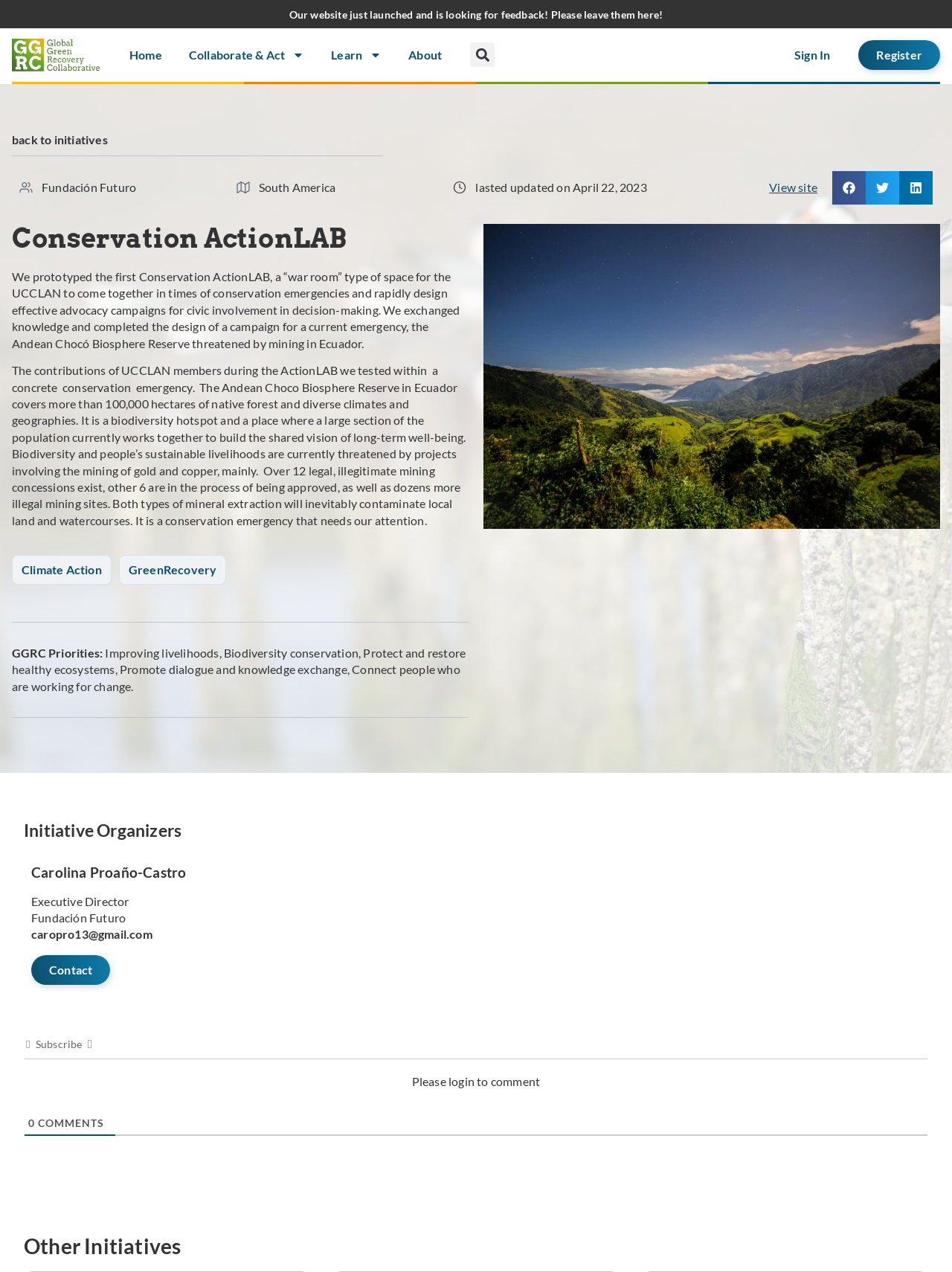Please identify the bounding box coordinates of the region to click in order to complete the task: "View the site". The coordinates must be four float numbers between 0 and 1, specified as [left, top, right, bottom].

[0.808, 0.142, 0.859, 0.153]